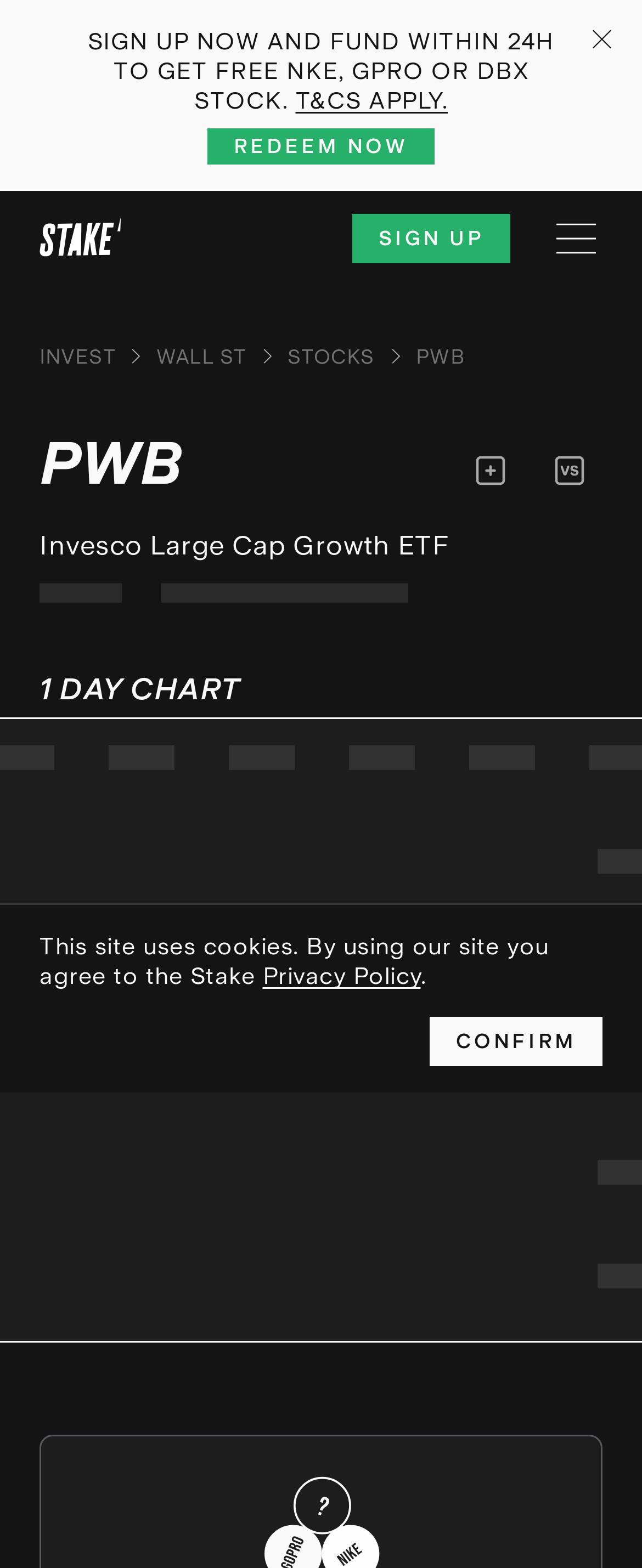Please identify the bounding box coordinates of the element's region that should be clicked to execute the following instruction: "Go to invest page". The bounding box coordinates must be four float numbers between 0 and 1, i.e., [left, top, right, bottom].

[0.062, 0.22, 0.179, 0.235]